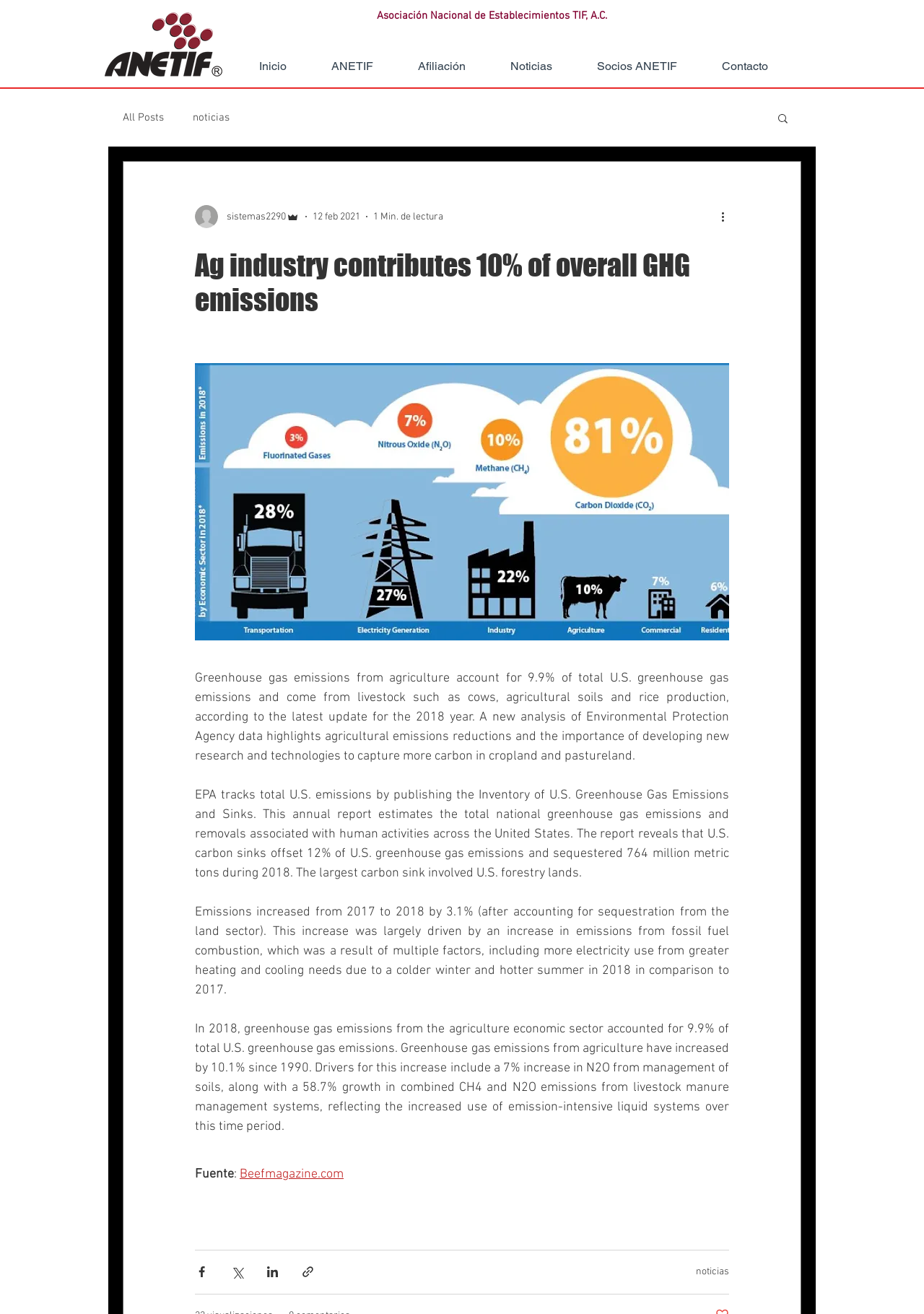Please find the bounding box coordinates of the element's region to be clicked to carry out this instruction: "Visit the 'Noticias' page".

[0.528, 0.037, 0.622, 0.064]